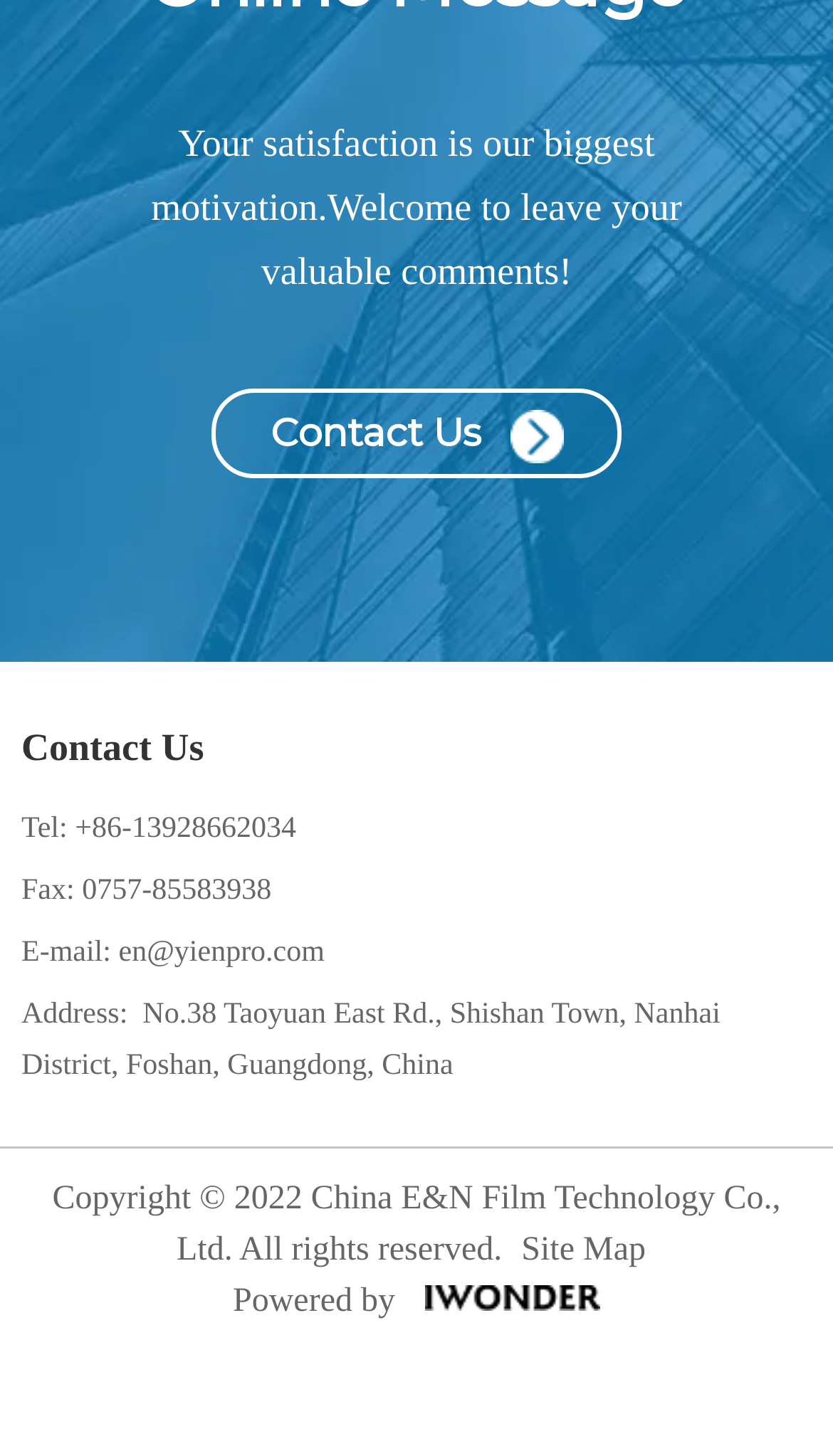Is there a site map available?
Please give a detailed and elaborate answer to the question.

A link to the site map is provided at the bottom of the webpage, indicating that a site map is available.